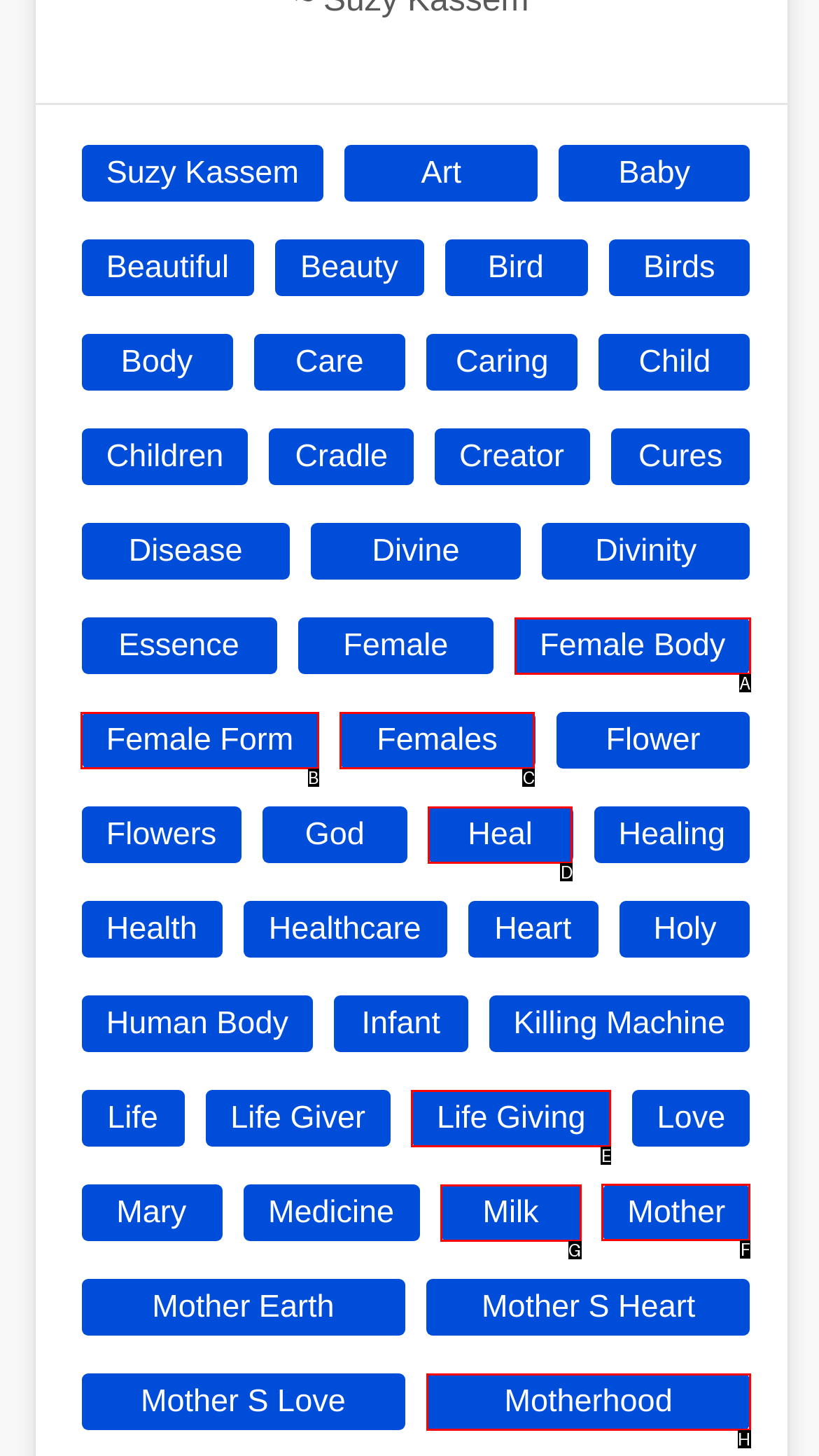Tell me which option I should click to complete the following task: Click on the link 'Mother'
Answer with the option's letter from the given choices directly.

F